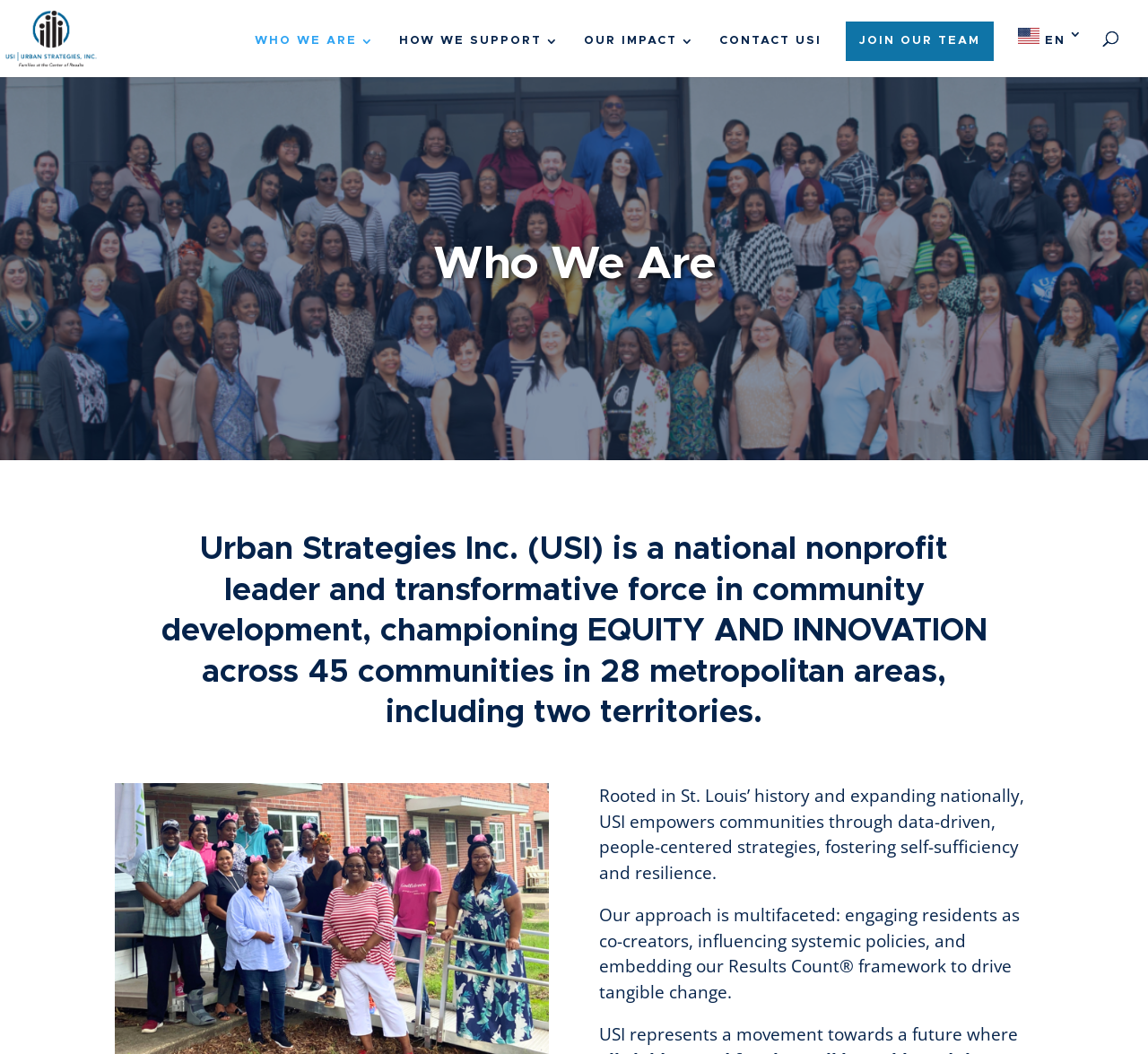Analyze the image and give a detailed response to the question:
How many metropolitan areas does USI operate in?

I found the answer by reading the second heading on the webpage, which states that USI is a national nonprofit leader and transformative force in community development, championing equity and innovation across 45 communities in 28 metropolitan areas.